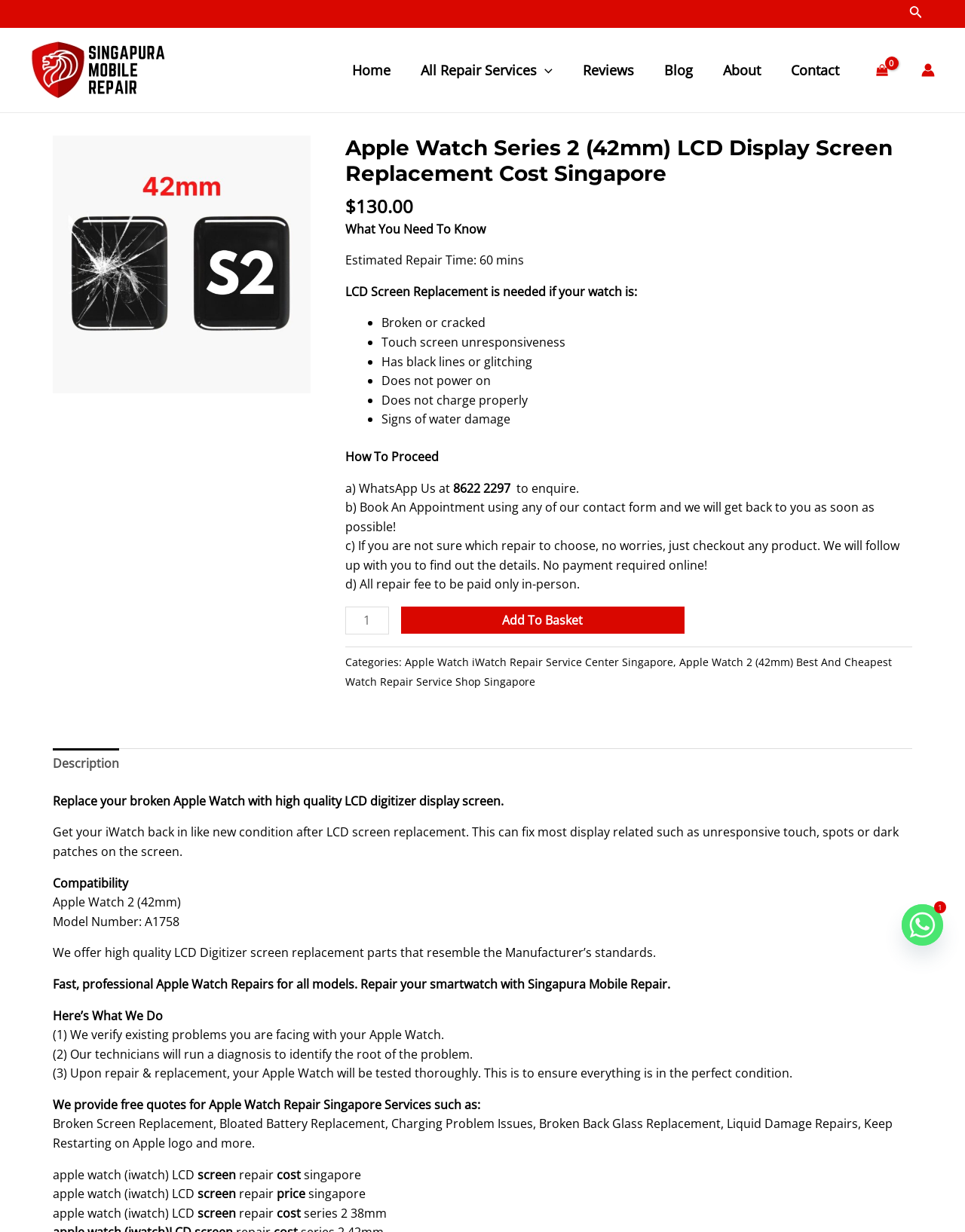Explain in detail what is displayed on the webpage.

This webpage is about Apple Watch Series 2 (42mm) LCD Display Screen Replacement Cost in Singapore. At the top, there is a search icon link and a Singapura Mobile Phone Repair logo. Below the logo, there is a navigation menu with links to Home, All Repair Services, Reviews, Blog, About, and Contact.

On the left side, there is a figure with a link, and below it, there is a heading that displays the title of the page. Next to the heading, there is a price displayed as $130.00. 

The main content of the page is divided into sections. The first section, "What You Need To Know," lists the symptoms that require LCD Screen Replacement, such as a broken or cracked screen, touch screen unresponsiveness, black lines or glitching, and more. 

The next section, "How To Proceed," provides instructions on how to book an appointment or enquire about the repair service. 

Below that, there is a section to select the product quantity and an "Add To Basket" button. The categories of the product are also listed, including Apple Watch iWatch Repair Service Center Singapore and Apple Watch 2 (42mm) Best And Cheapest Watch Repair Service Shop Singapore.

At the bottom, there is a tab list with a "Description" tab selected by default. The description tab contains detailed information about the LCD screen replacement service, including its compatibility with Apple Watch 2 (42mm), the model number, and the quality of the replacement parts. It also explains the repair process, including diagnosis, repair, and testing. Additionally, it lists the various Apple Watch repair services offered, including broken screen replacement, bloated battery replacement, and more.